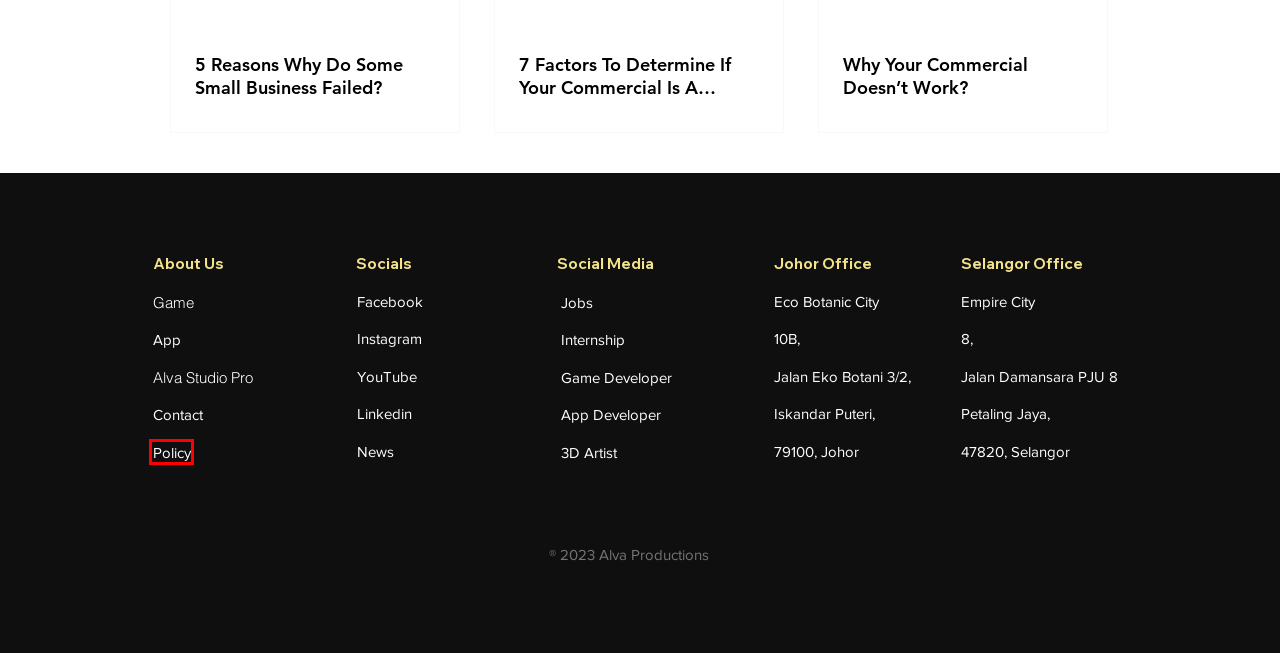A screenshot of a webpage is given, marked with a red bounding box around a UI element. Please select the most appropriate webpage description that fits the new page after clicking the highlighted element. Here are the candidates:
A. Software
B. Game Developer | Internship
C. Shot Planner | Alva Productions
D. 3D Artist / 3D Animator | Internship
E. Mobile App Developer | Internship
F. Why Your Commercial Doesn’t Work?
G. Alva Productions
H. About Us | Alva Productions

C